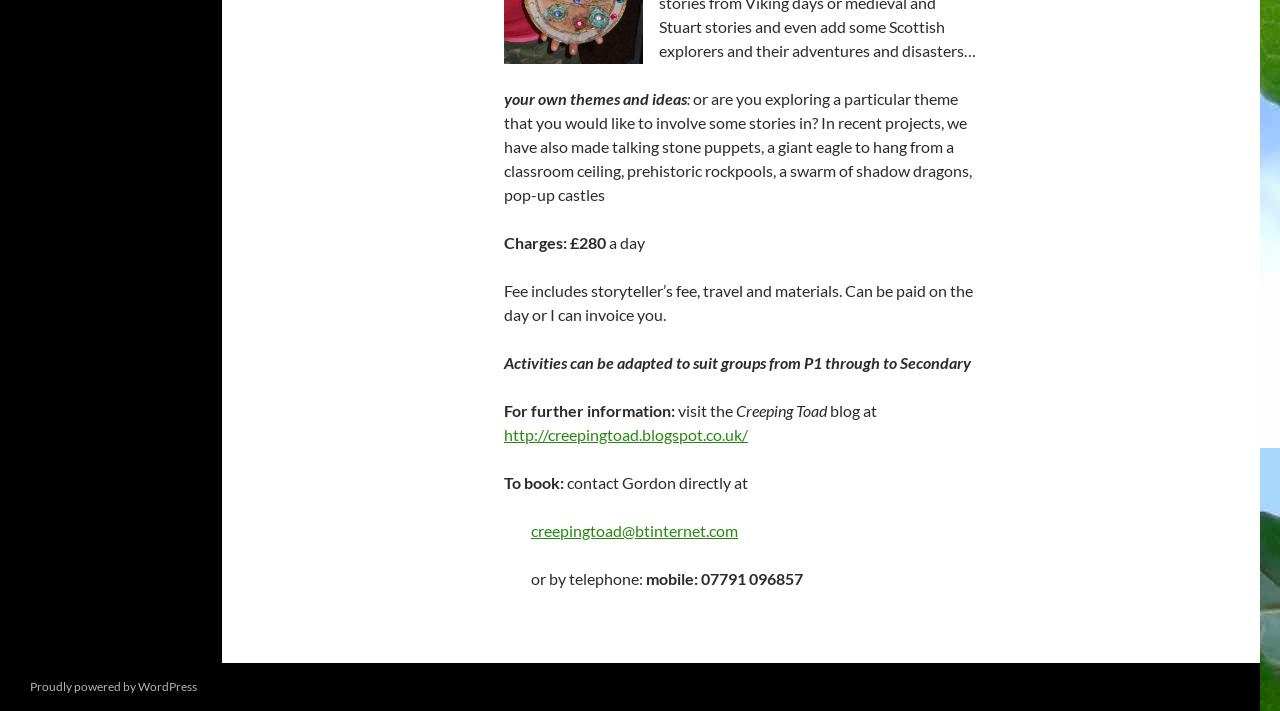Using floating point numbers between 0 and 1, provide the bounding box coordinates in the format (top-left x, top-left y, bottom-right x, bottom-right y). Locate the UI element described here: creepingtoad@btinternet.com

[0.415, 0.732, 0.577, 0.759]